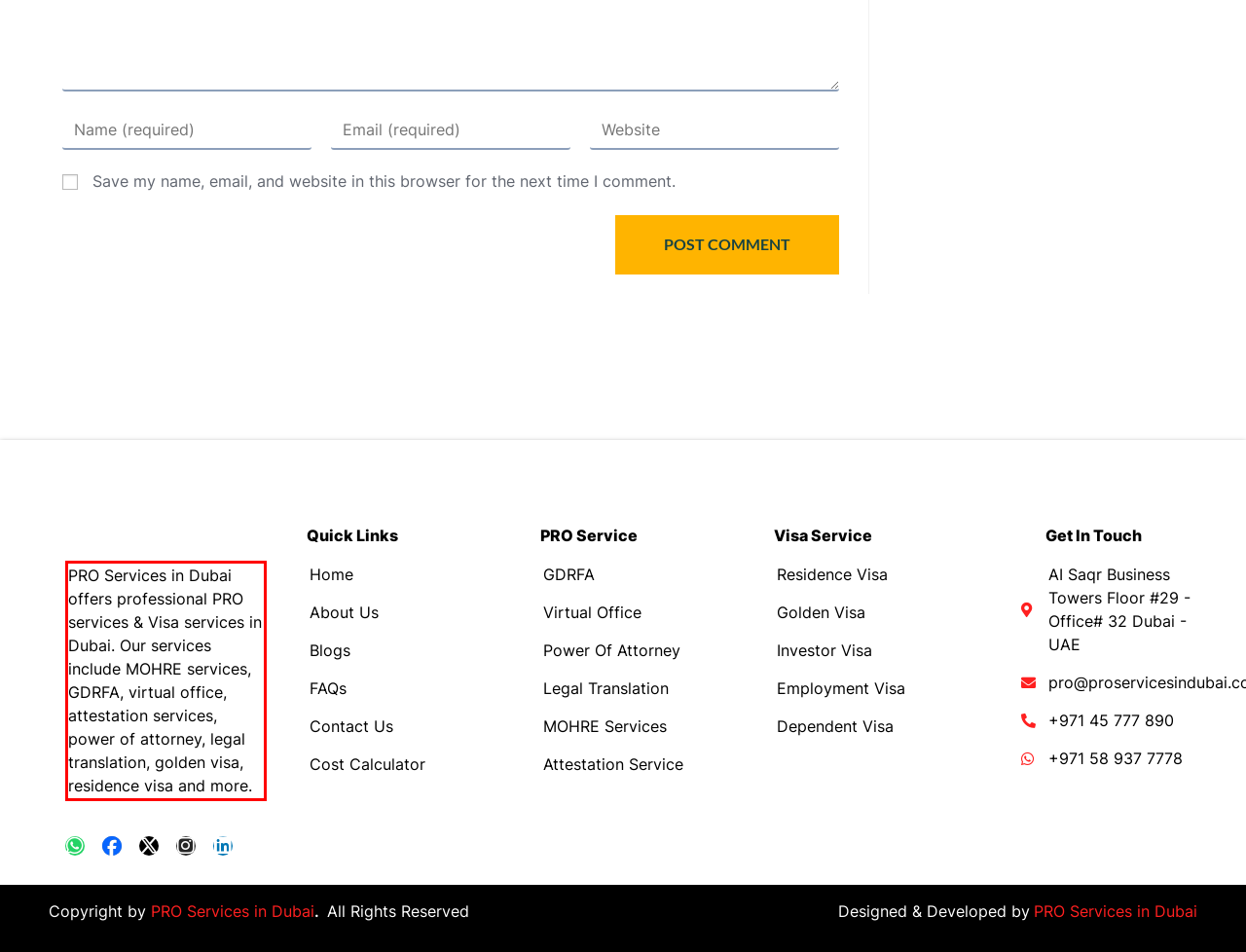Given the screenshot of the webpage, identify the red bounding box, and recognize the text content inside that red bounding box.

PRO Services in Dubai offers professional PRO services & Visa services in Dubai. Our services include MOHRE services, GDRFA, virtual office, attestation services, power of attorney, legal translation, golden visa, residence visa and more.